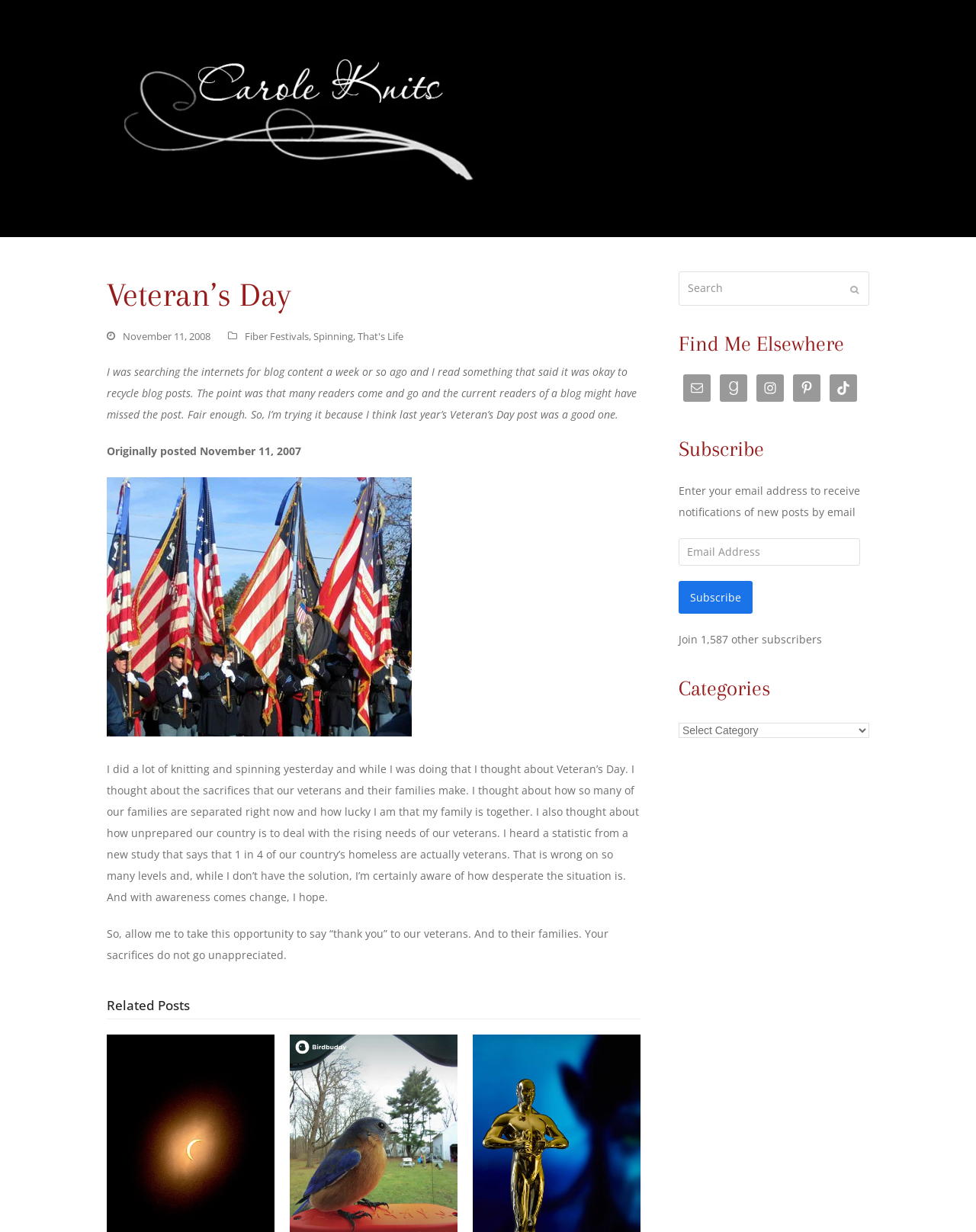Find the bounding box coordinates of the clickable region needed to perform the following instruction: "Search for something". The coordinates should be provided as four float numbers between 0 and 1, i.e., [left, top, right, bottom].

[0.695, 0.221, 0.891, 0.248]